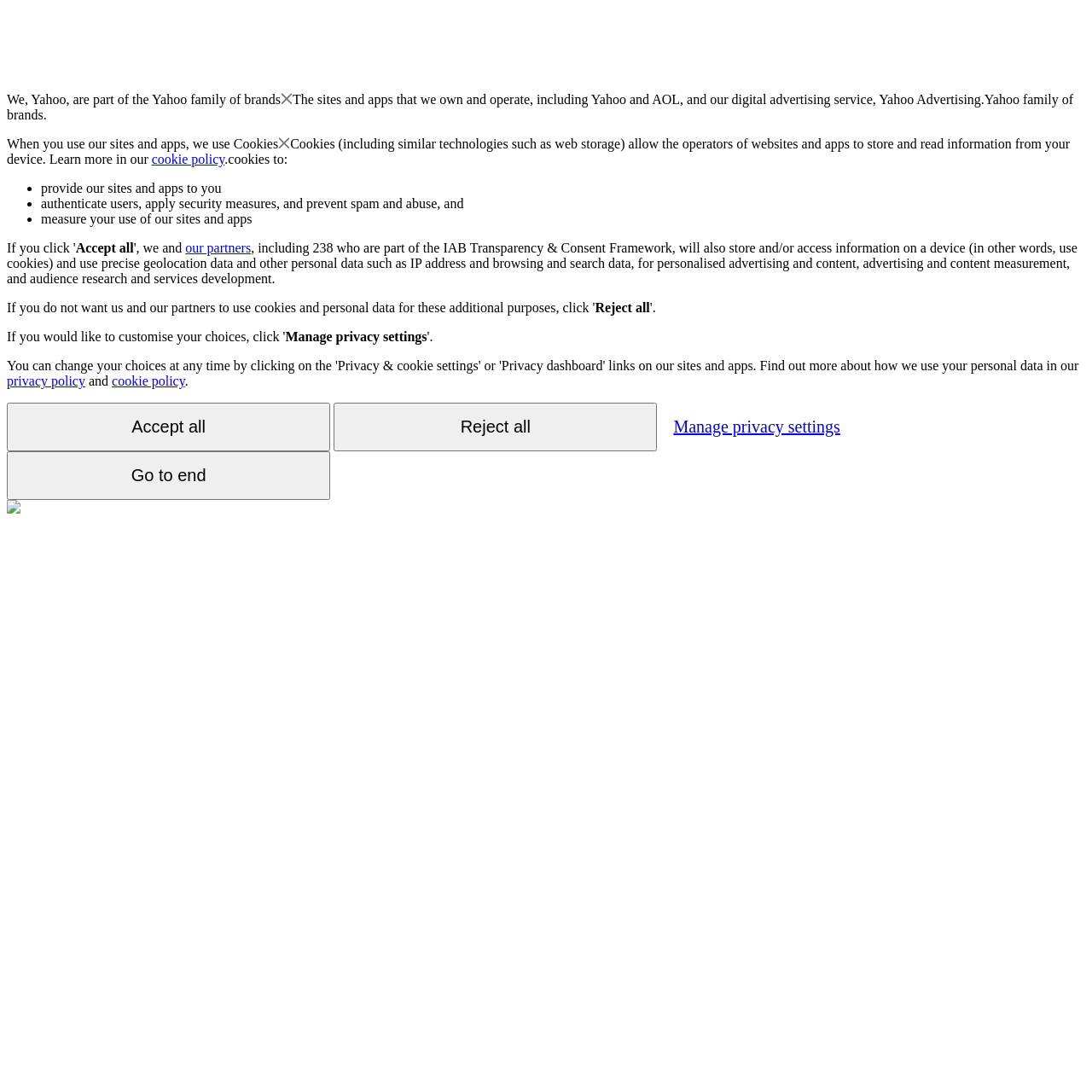Identify the bounding box coordinates for the element you need to click to achieve the following task: "Click the 'Reject all' button". The coordinates must be four float values ranging from 0 to 1, formatted as [left, top, right, bottom].

[0.545, 0.275, 0.595, 0.288]